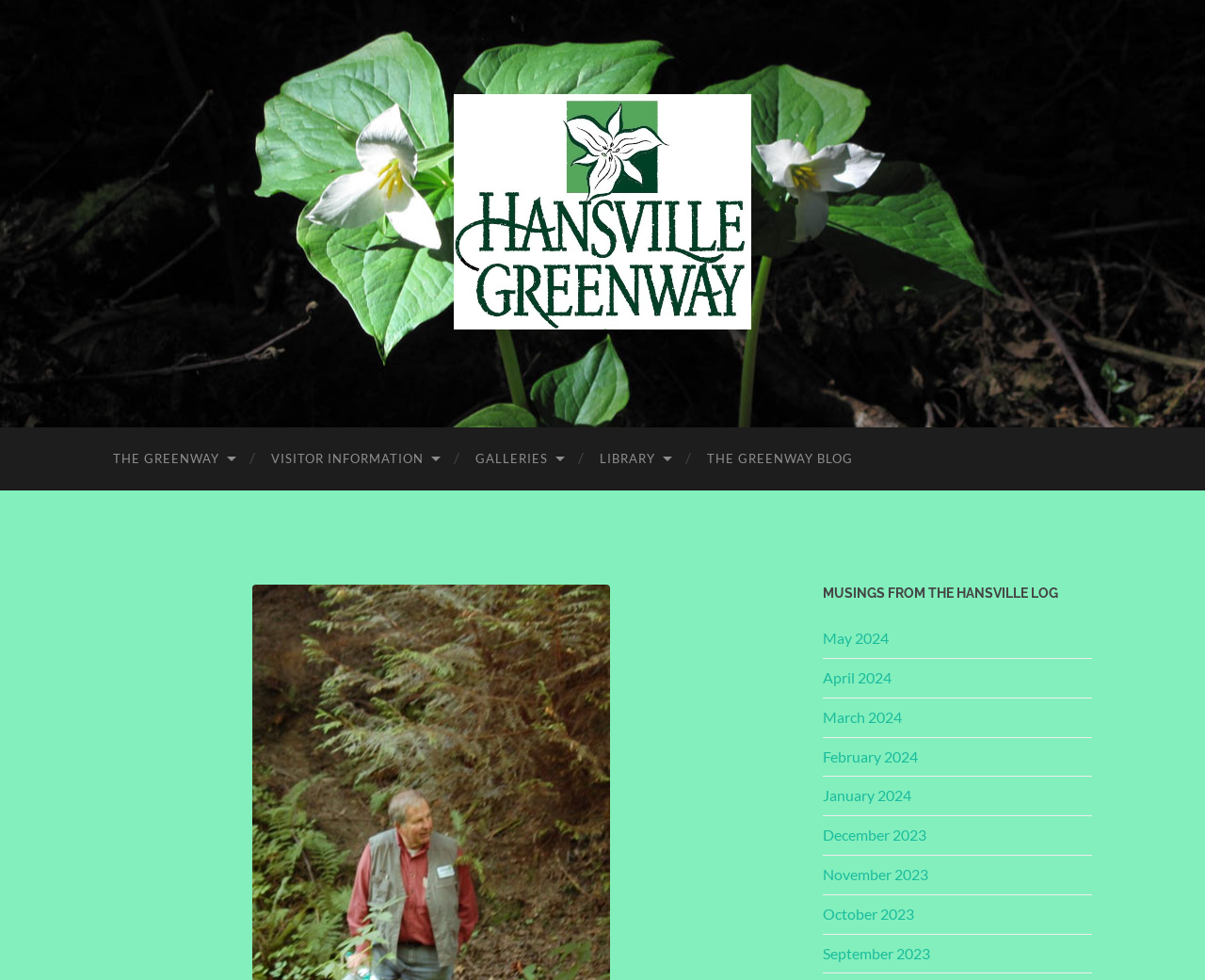Locate the bounding box coordinates of the element that should be clicked to fulfill the instruction: "visit The Hansville Greenway".

[0.377, 0.096, 0.623, 0.336]